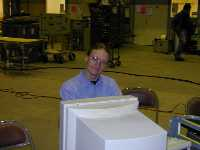Refer to the image and answer the question with as much detail as possible: What is the man engaged with?

The man in the image is seated behind a computer monitor that dominates the view, and his expression suggests a mix of concentration and curiosity, indicating that he is actively engaged with the task at hand, likely involving the computer monitor.